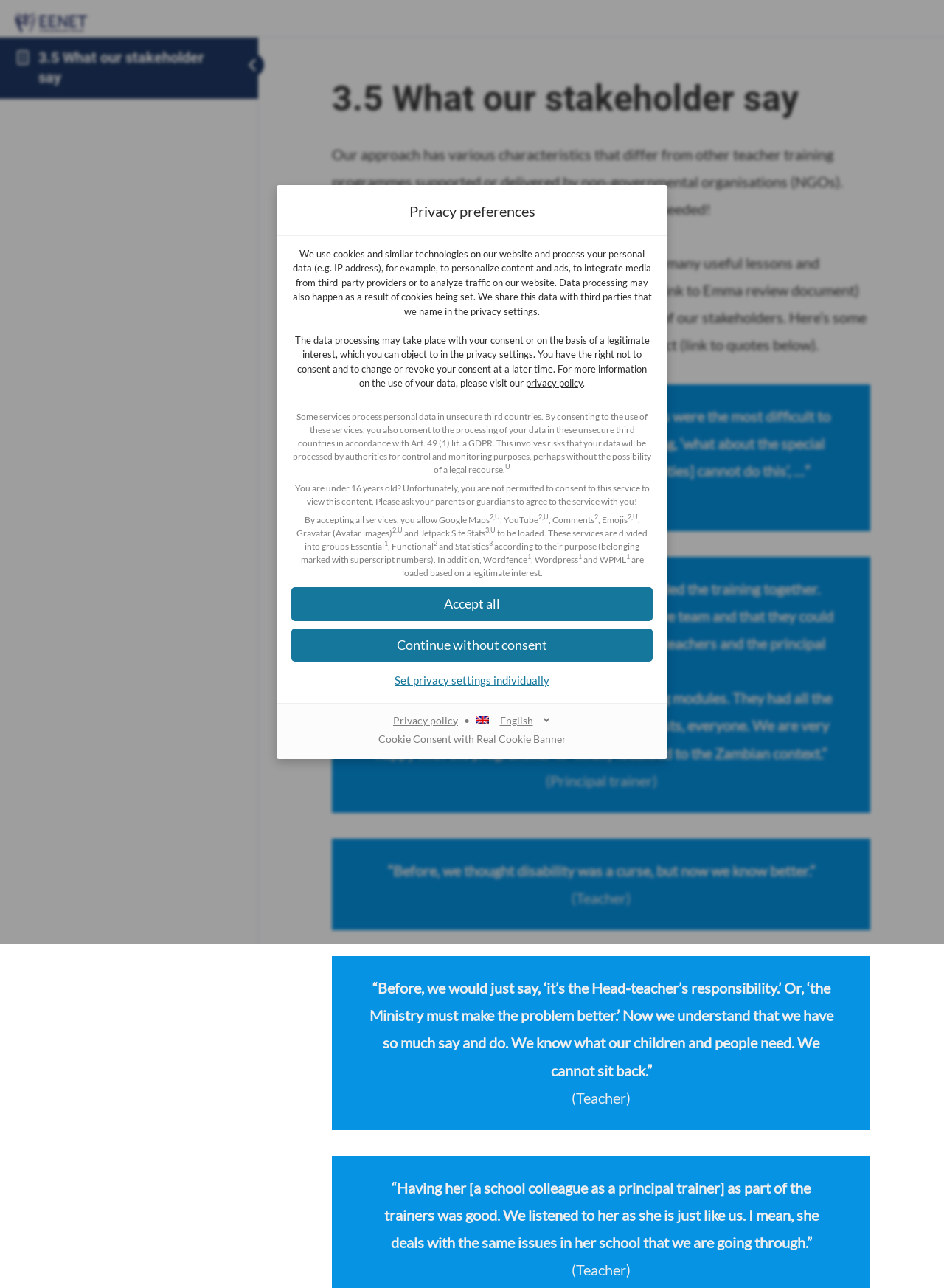Specify the bounding box coordinates for the region that must be clicked to perform the given instruction: "Select language".

[0.504, 0.552, 0.584, 0.566]